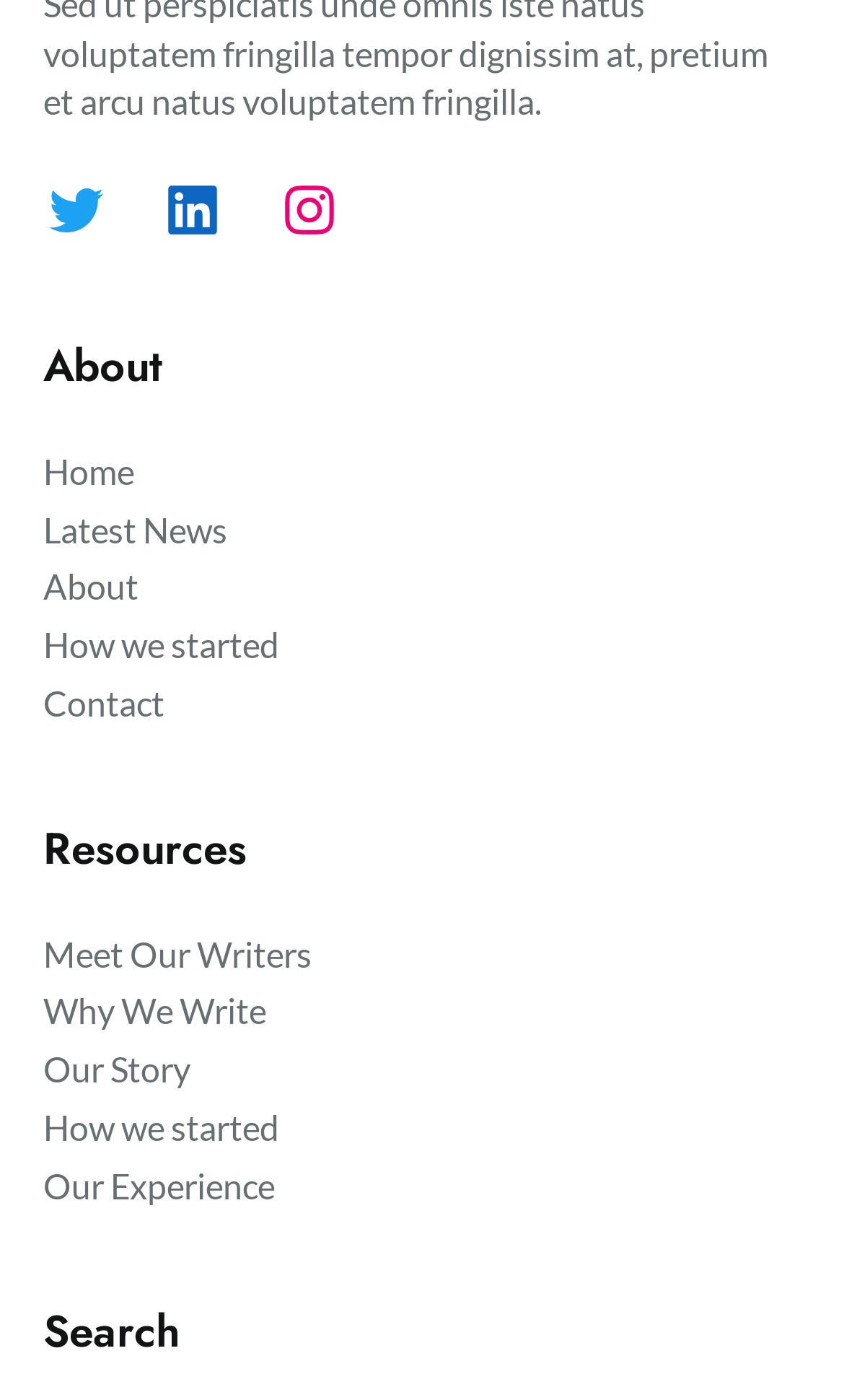Show me the bounding box coordinates of the clickable region to achieve the task as per the instruction: "search for something".

[0.051, 0.931, 0.949, 0.972]